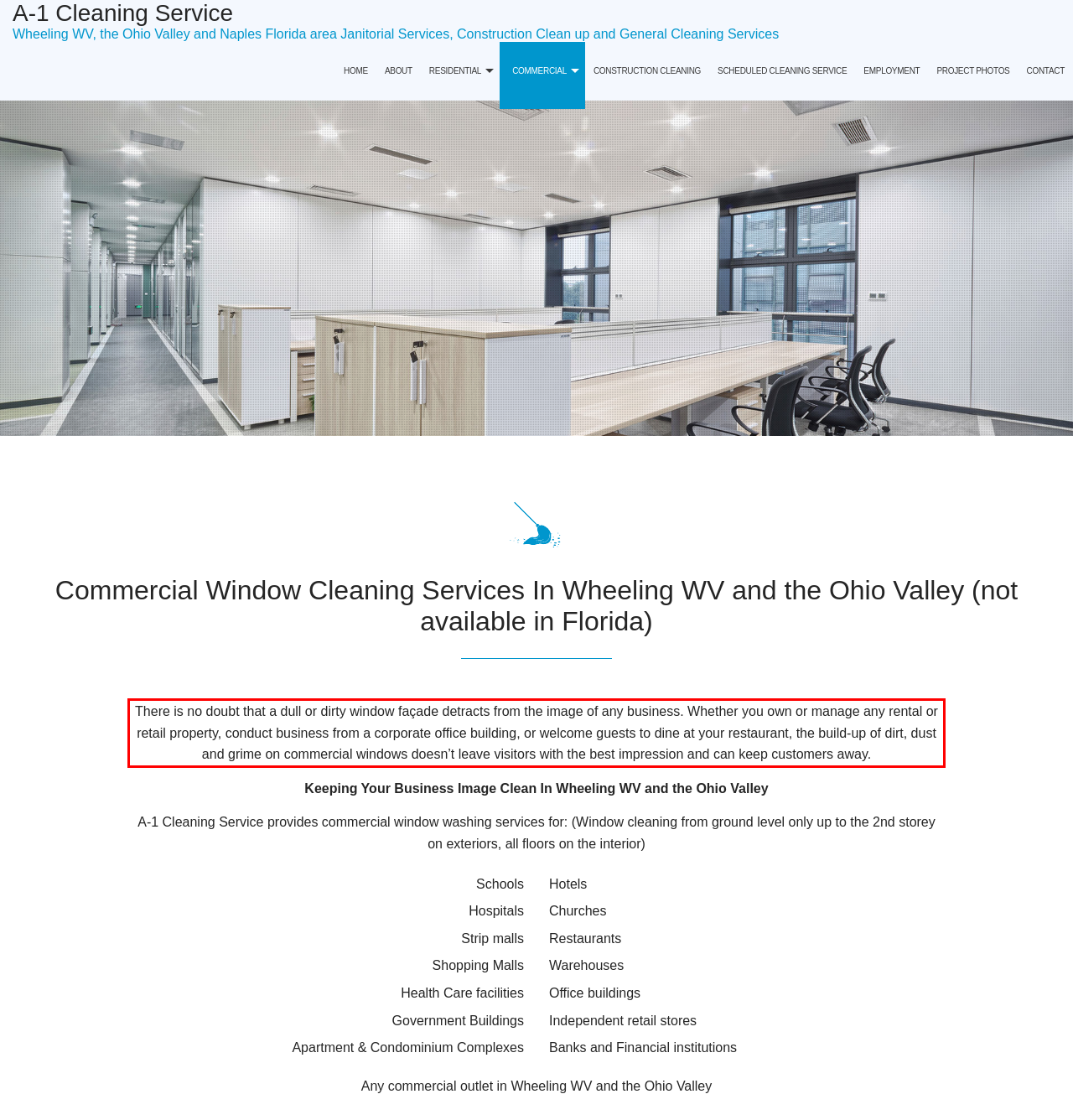Please examine the screenshot of the webpage and read the text present within the red rectangle bounding box.

There is no doubt that a dull or dirty window façade detracts from the image of any business. Whether you own or manage any rental or retail property, conduct business from a corporate office building, or welcome guests to dine at your restaurant, the build-up of dirt, dust and grime on commercial windows doesn’t leave visitors with the best impression and can keep customers away.